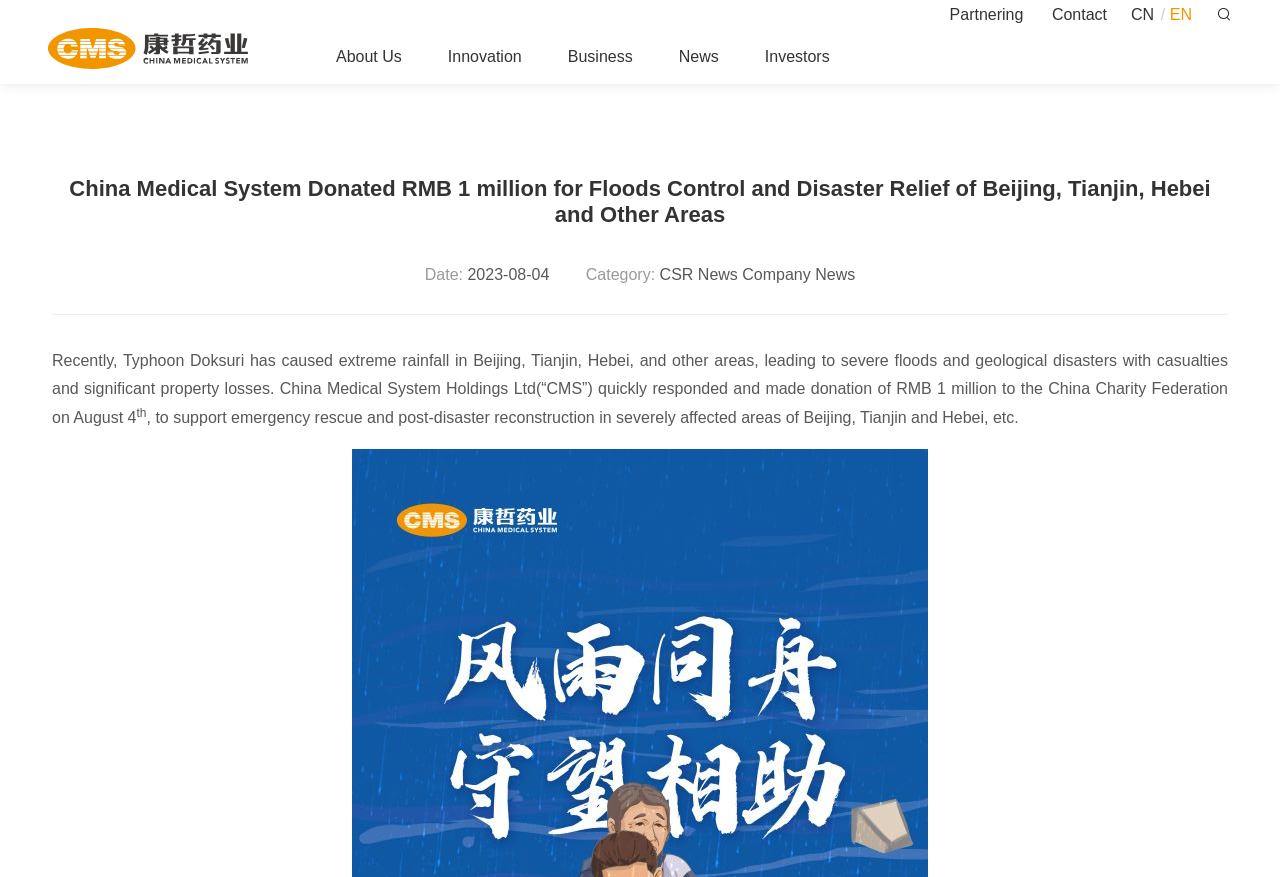Can you extract the primary headline text from the webpage?

China Medical System Donated RMB 1 million for Floods Control and Disaster Relief of Beijing, Tianjin, Hebei and Other Areas